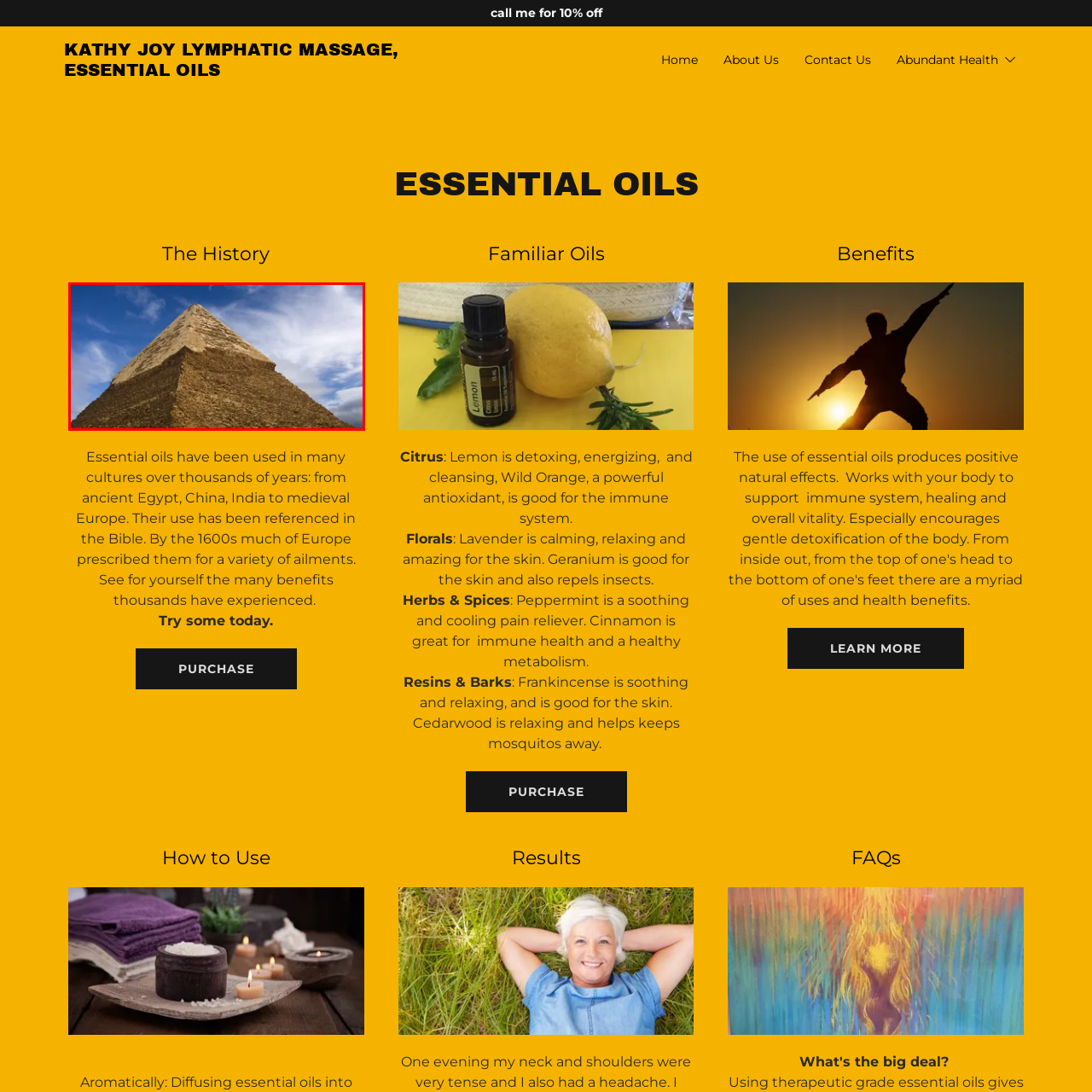Observe the image inside the red bounding box and respond to the question with a single word or phrase:
What is the pyramid made of?

Weathered stones